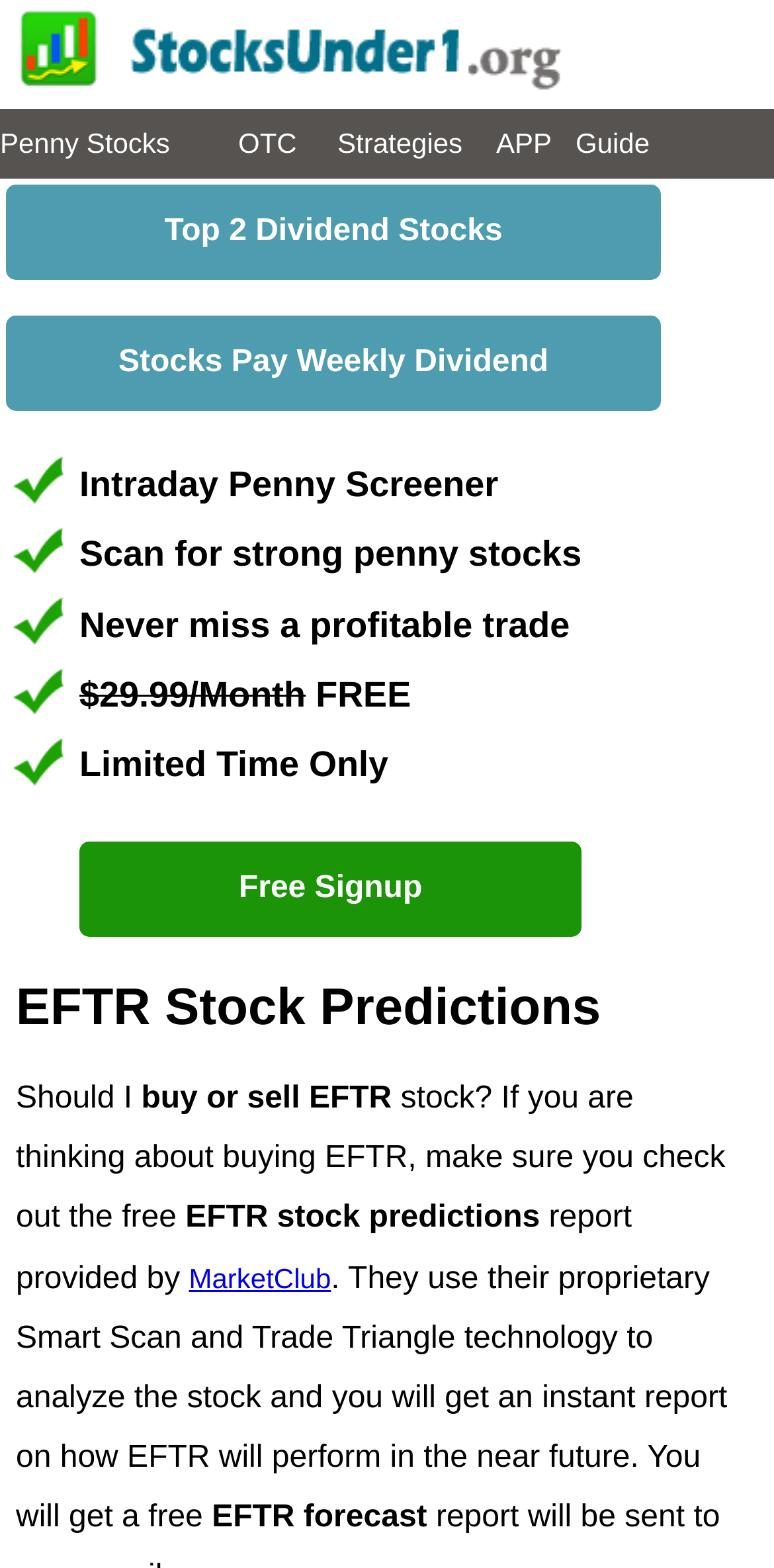Given the element description Stocks Pay Weekly Dividend, specify the bounding box coordinates of the corresponding UI element in the format (top-left x, top-left y, bottom-right x, bottom-right y). All values must be between 0 and 1.

[0.008, 0.201, 0.854, 0.262]